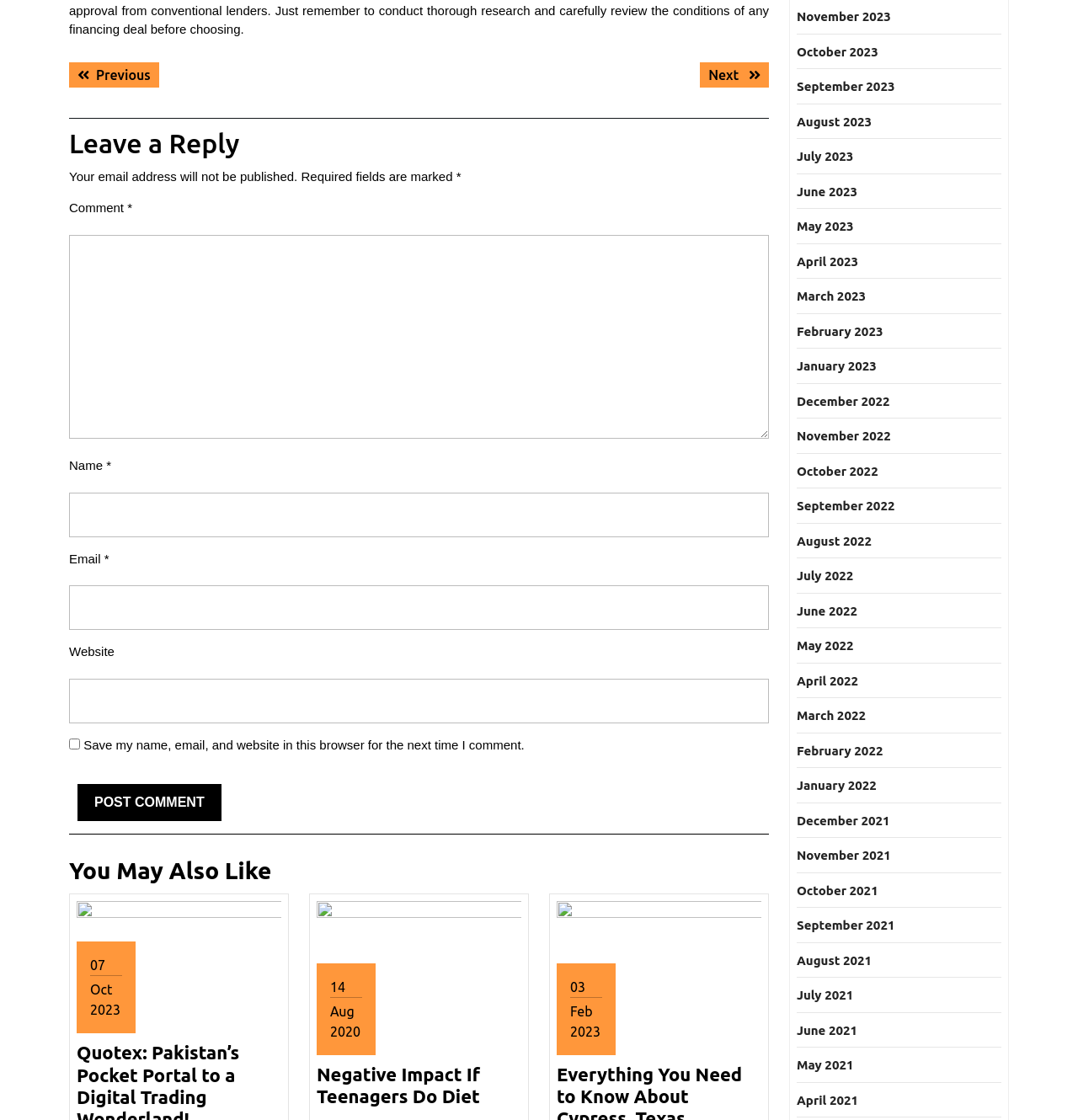Find and indicate the bounding box coordinates of the region you should select to follow the given instruction: "Read related article".

[0.294, 0.942, 0.484, 0.996]